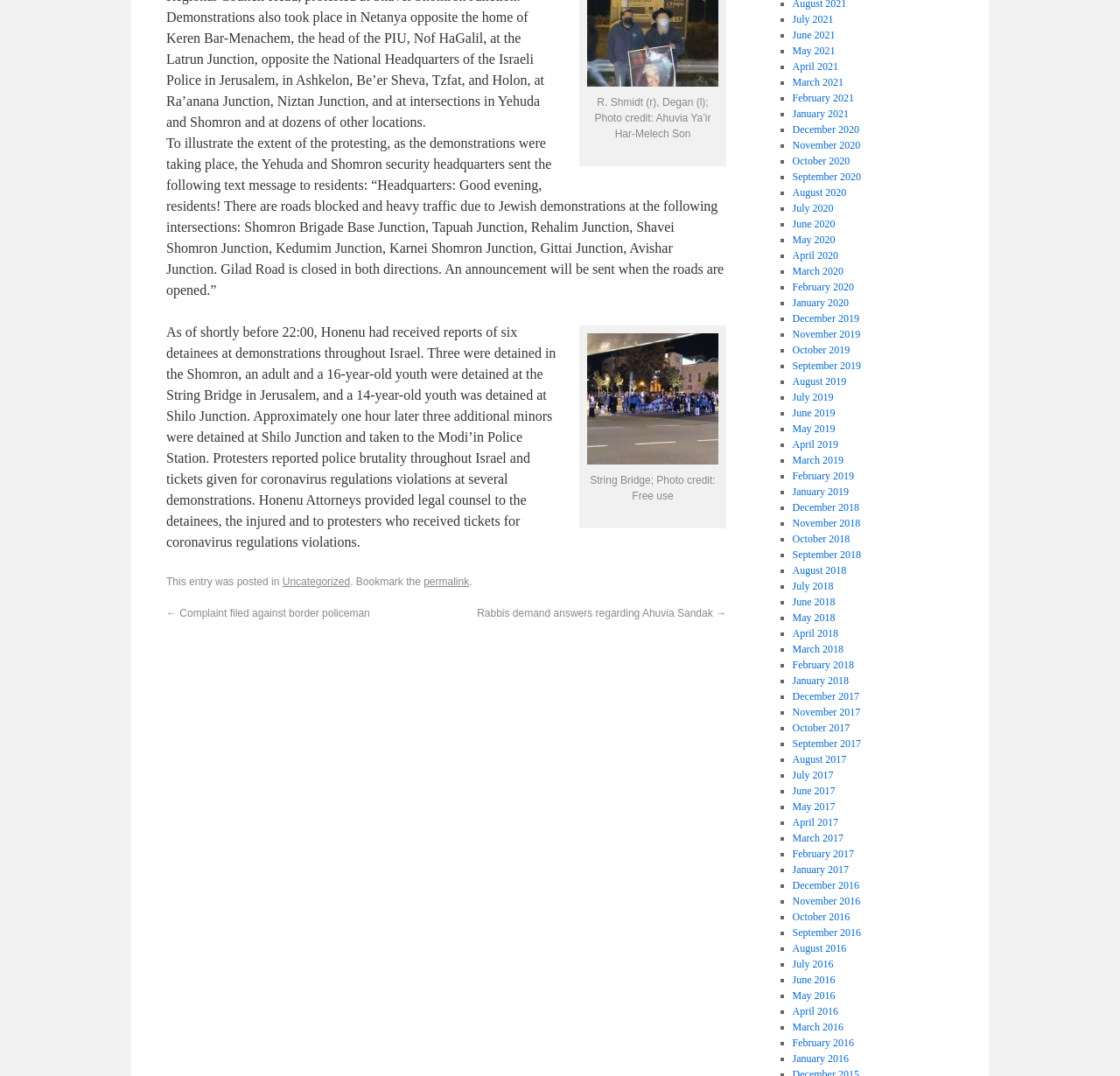What is the name of the person in the photo?
Based on the screenshot, respond with a single word or phrase.

R. Shmidt